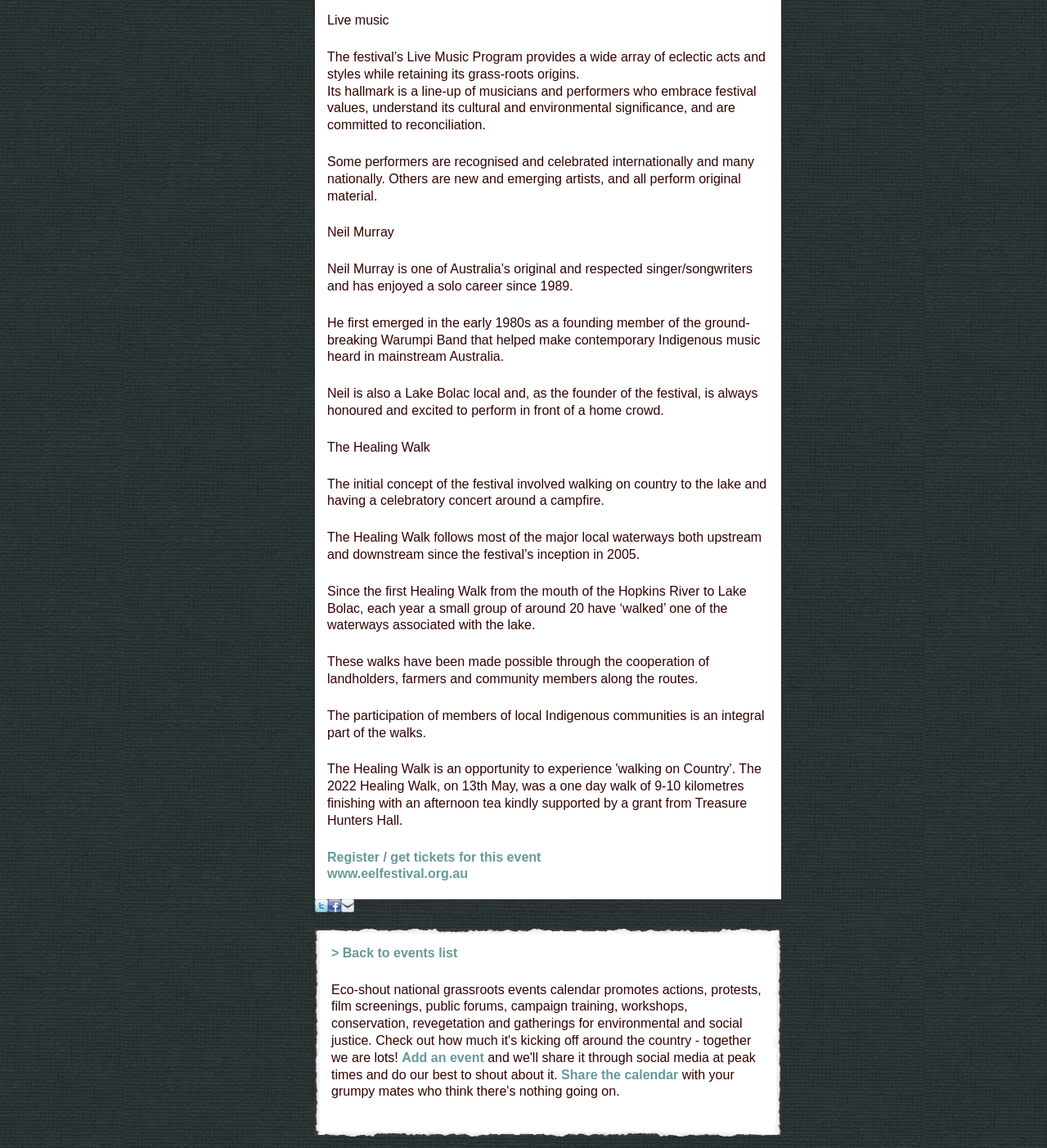How many people participate in the Healing Walk each year?
Analyze the screenshot and provide a detailed answer to the question.

The answer can be found in the StaticText element with the text 'Since the first Healing Walk from the mouth of the Hopkins River to Lake Bolac, each year a small group of around 20 have ‘walked’ one of the waterways associated with the lake.'